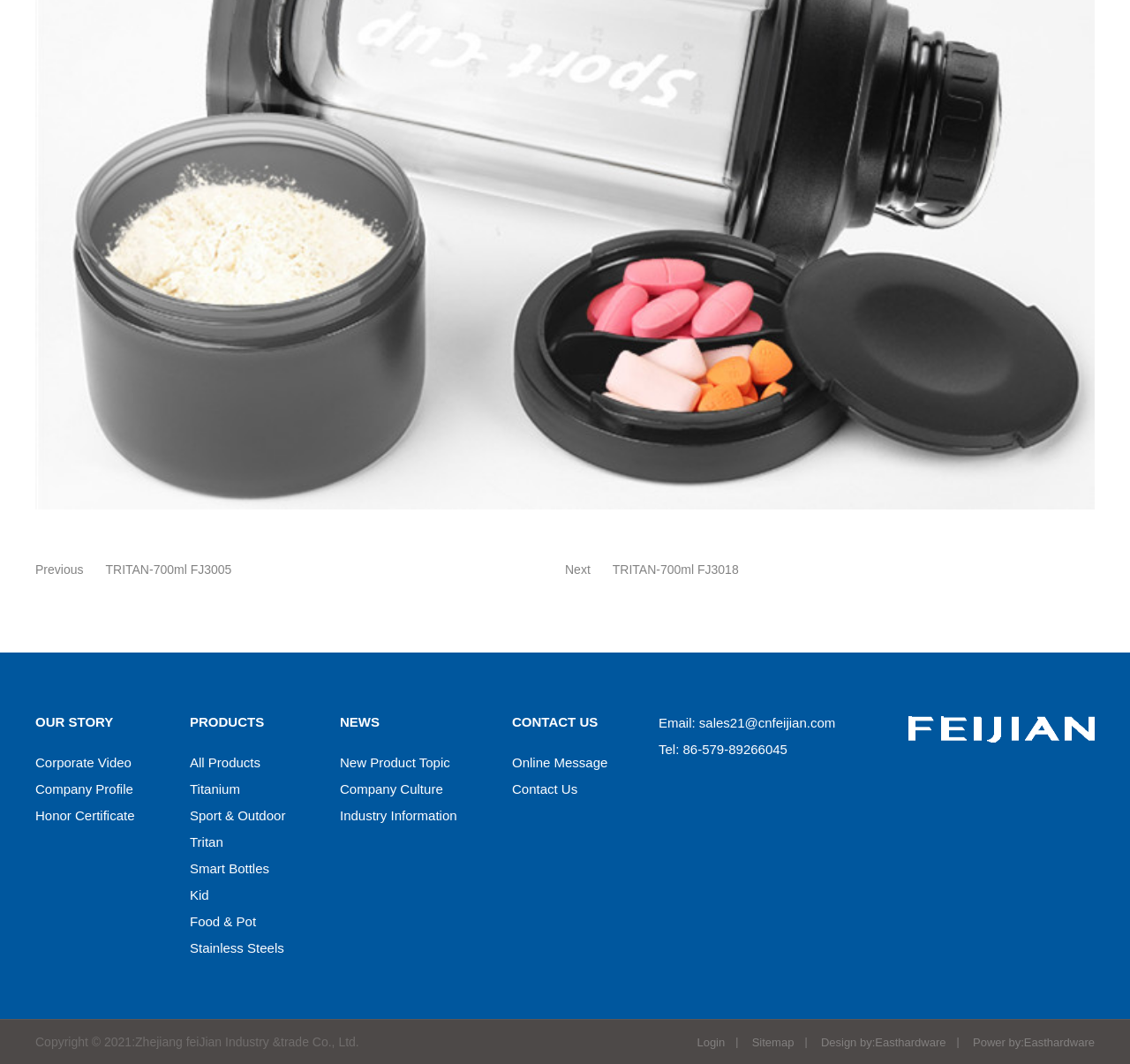What is the company's phone number?
Answer with a single word or phrase, using the screenshot for reference.

86-579-89266045